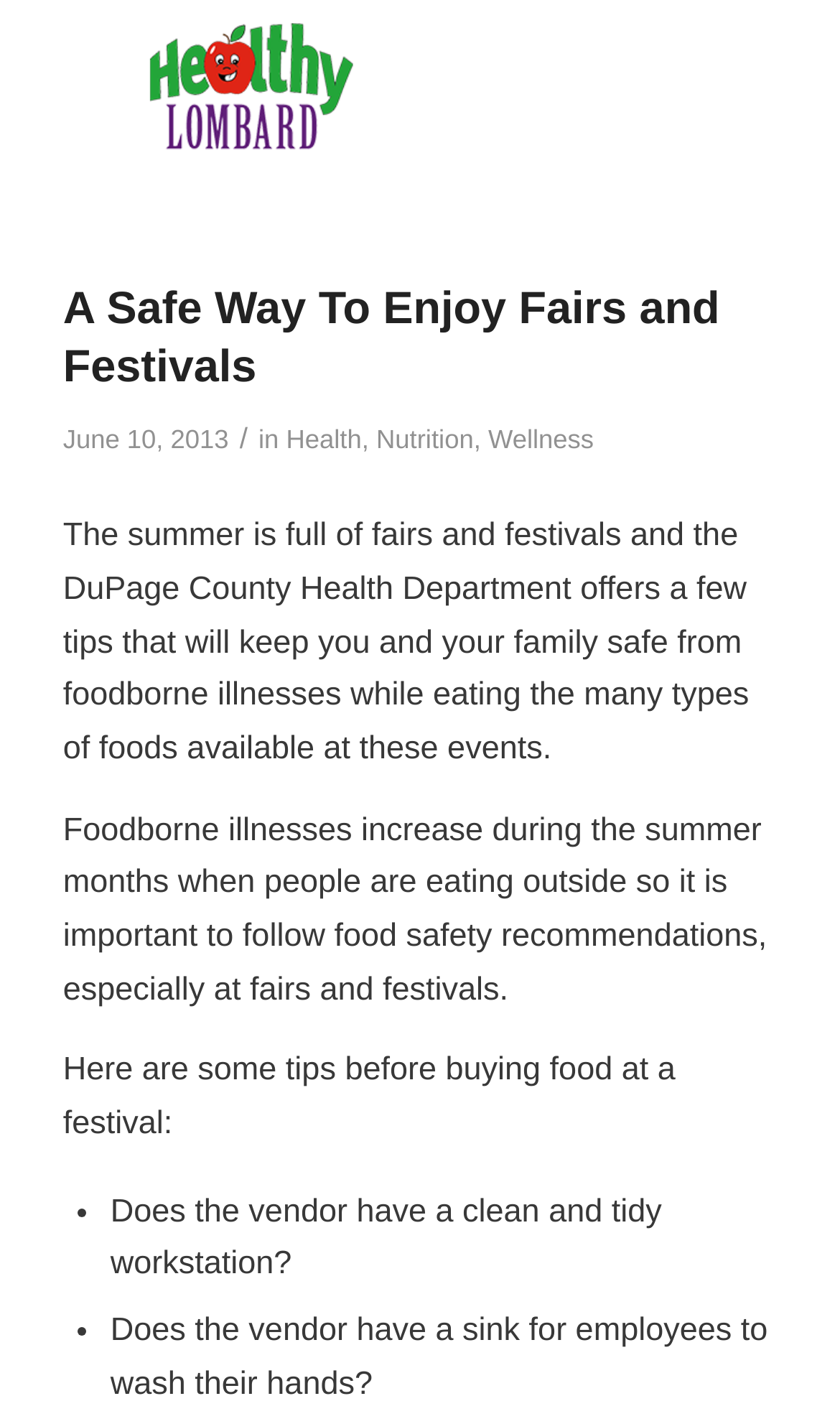What is the purpose of the list?
From the image, provide a succinct answer in one word or a short phrase.

Food safety tips